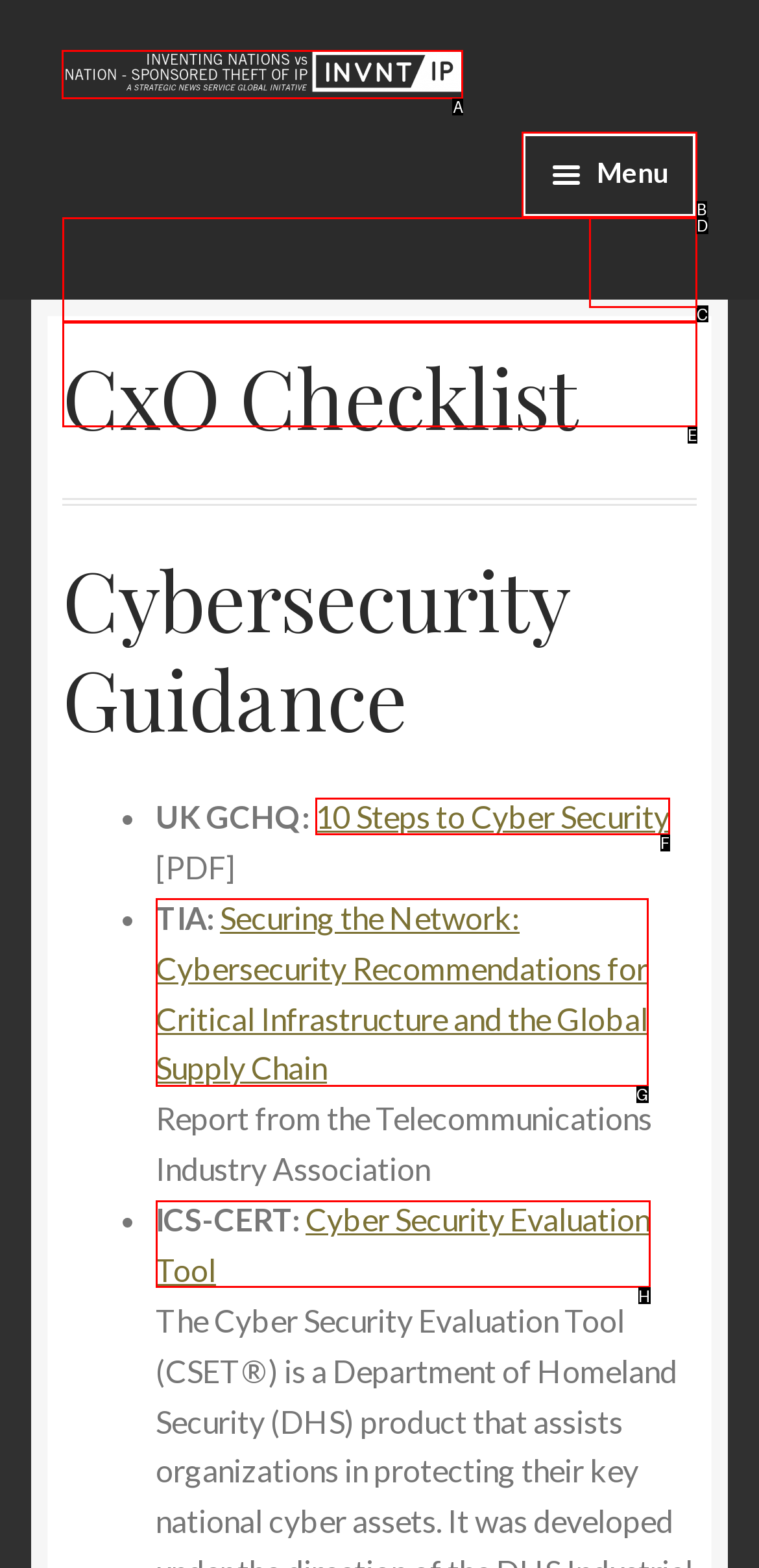Select the letter of the option that should be clicked to achieve the specified task: Check the meaning of 'bloodthirsty, sanguineous'. Respond with just the letter.

None